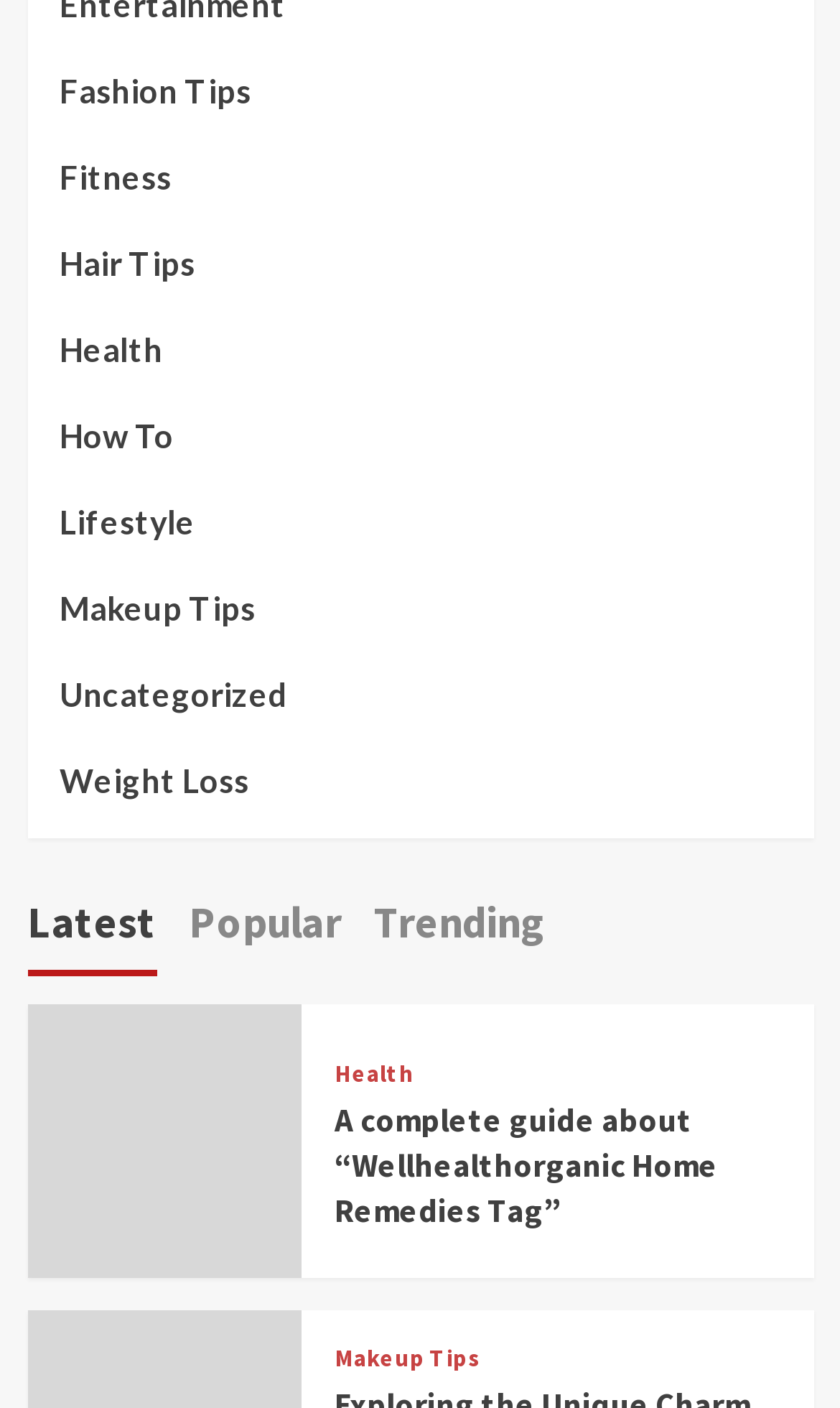Identify the bounding box coordinates of the specific part of the webpage to click to complete this instruction: "Click on Fashion Tips".

[0.071, 0.045, 0.299, 0.105]